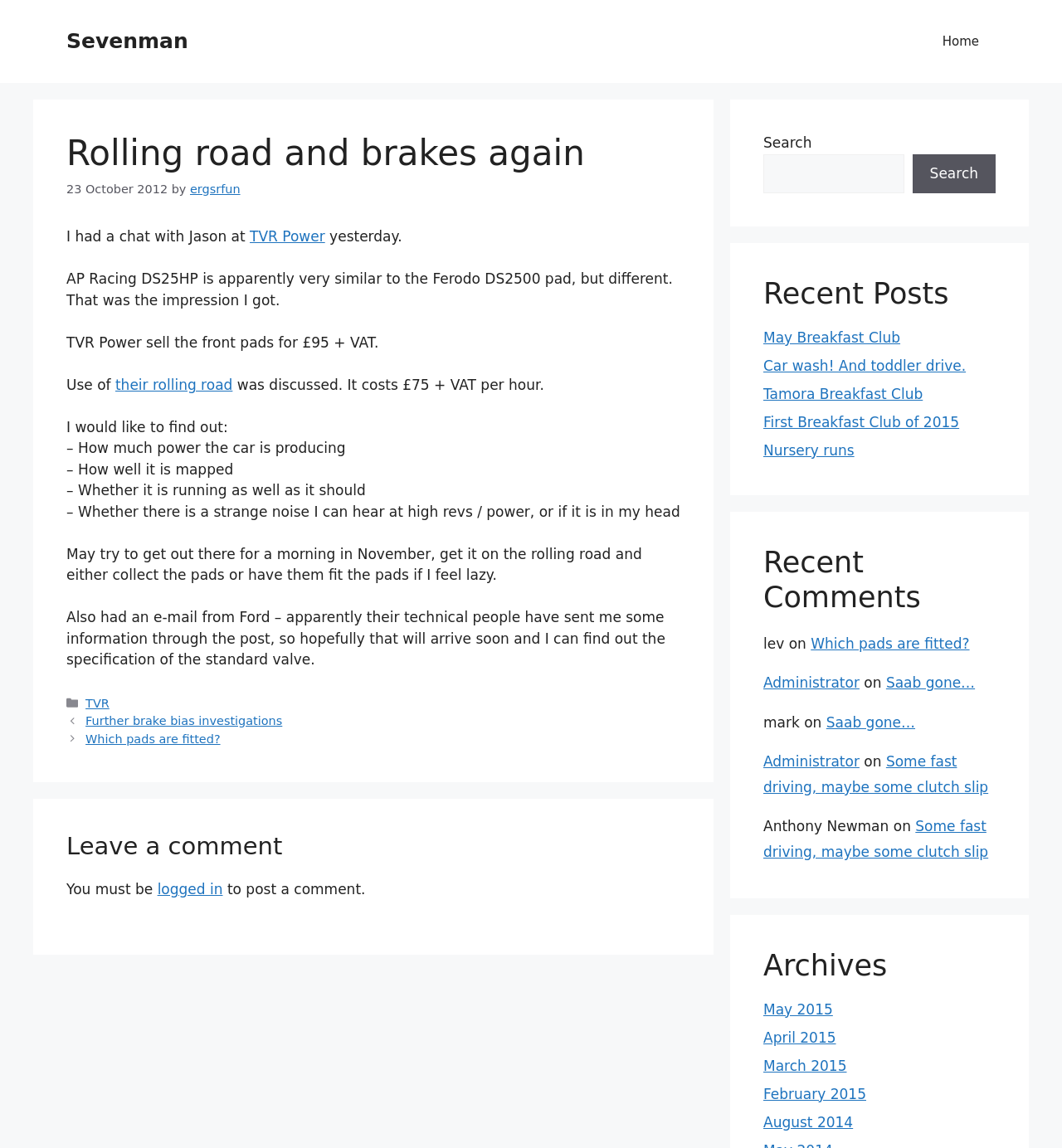Locate the UI element described as follows: "Which pads are fitted?". Return the bounding box coordinates as four float numbers between 0 and 1 in the order [left, top, right, bottom].

[0.763, 0.553, 0.913, 0.568]